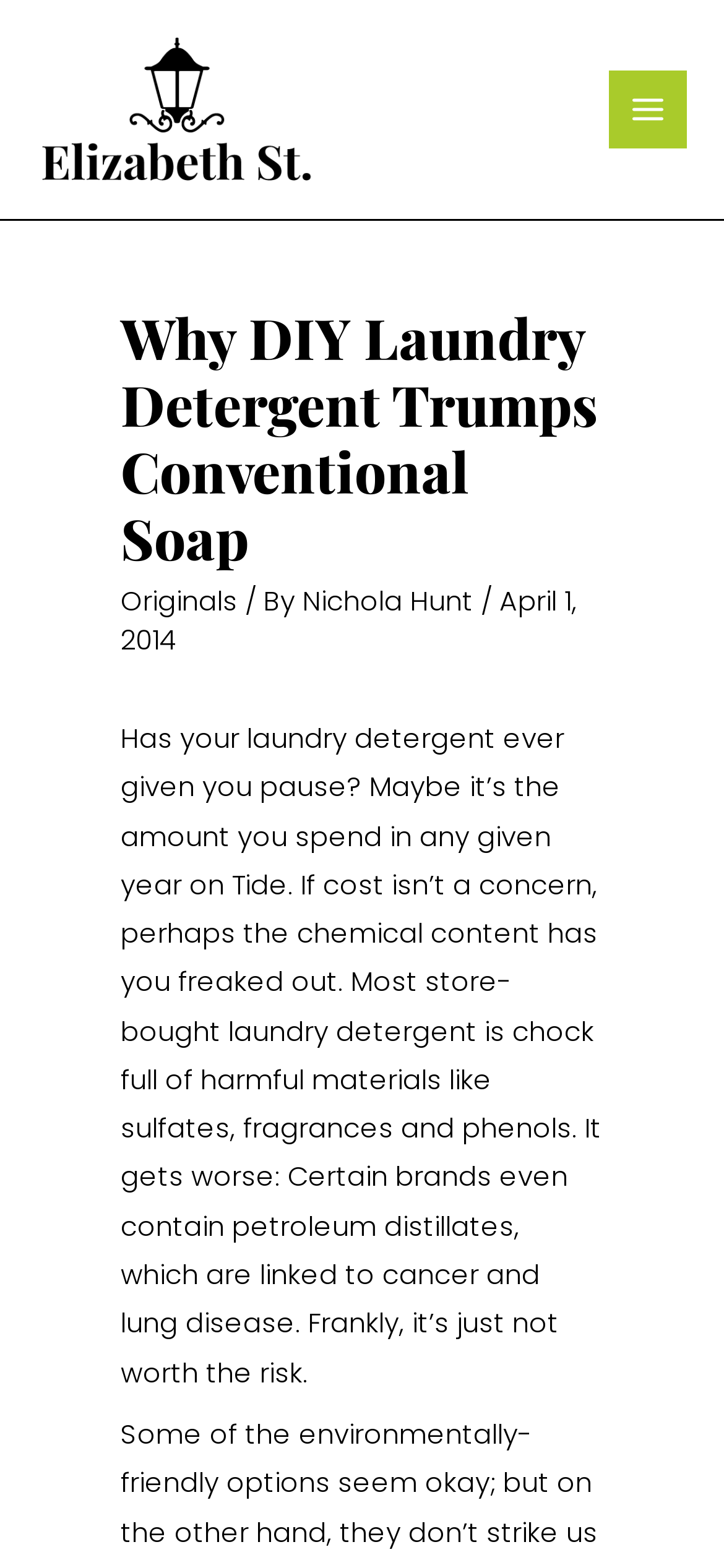Determine the bounding box for the HTML element described here: "Originals". The coordinates should be given as [left, top, right, bottom] with each number being a float between 0 and 1.

[0.167, 0.371, 0.328, 0.395]